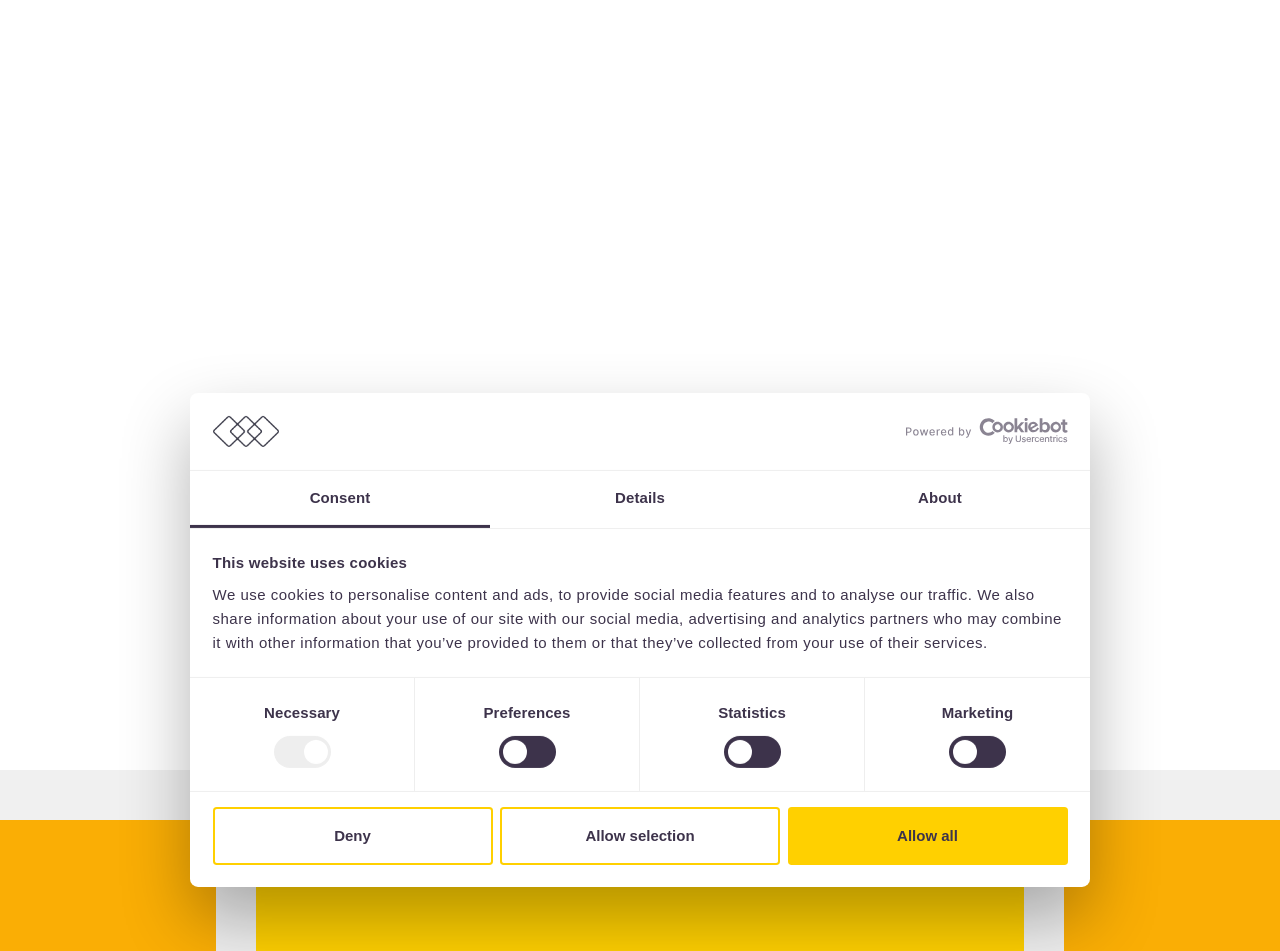Find the bounding box coordinates for the element described here: "Allow selection".

[0.391, 0.848, 0.609, 0.909]